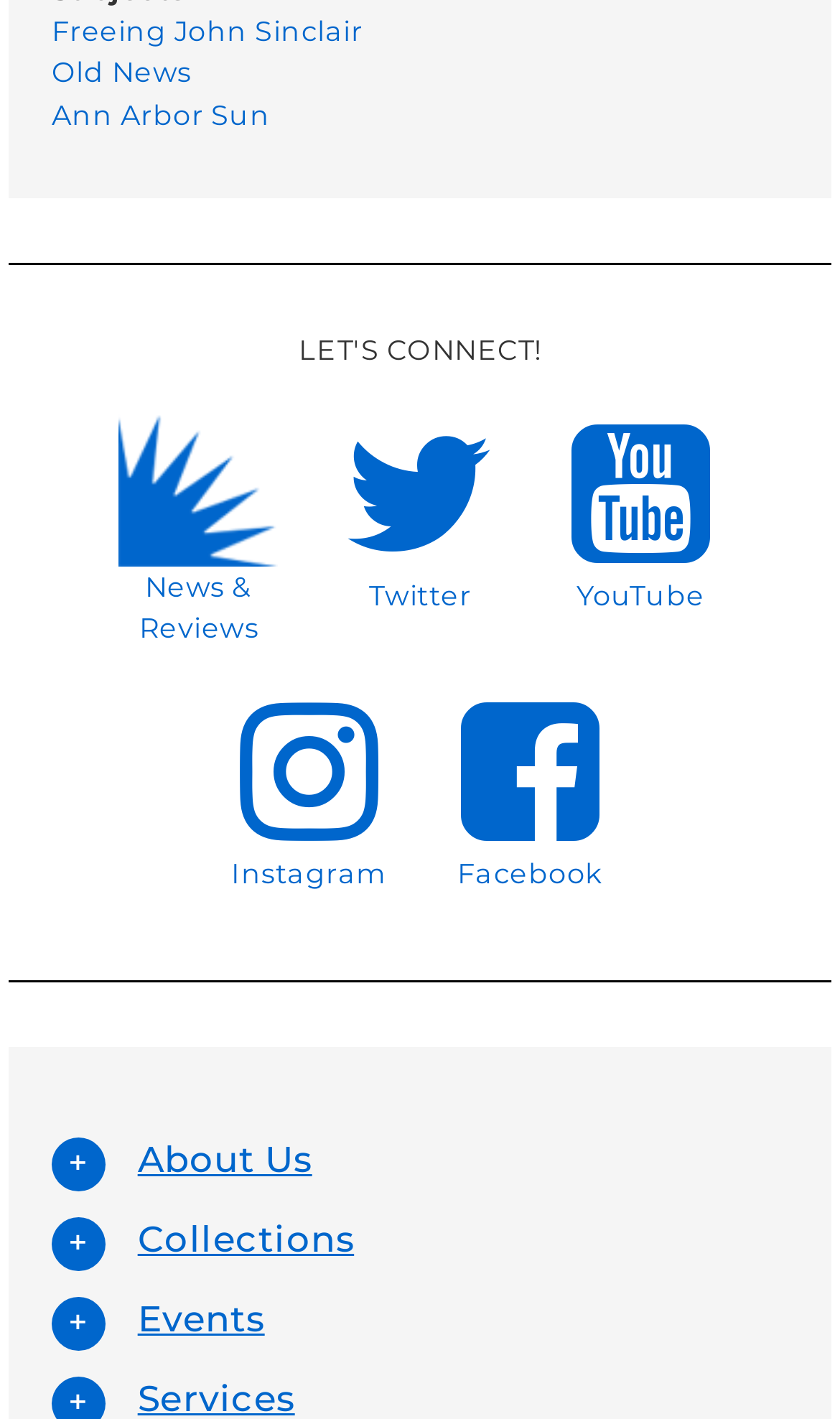Please find the bounding box coordinates of the section that needs to be clicked to achieve this instruction: "Go to 'Collections'".

[0.164, 0.858, 0.422, 0.888]